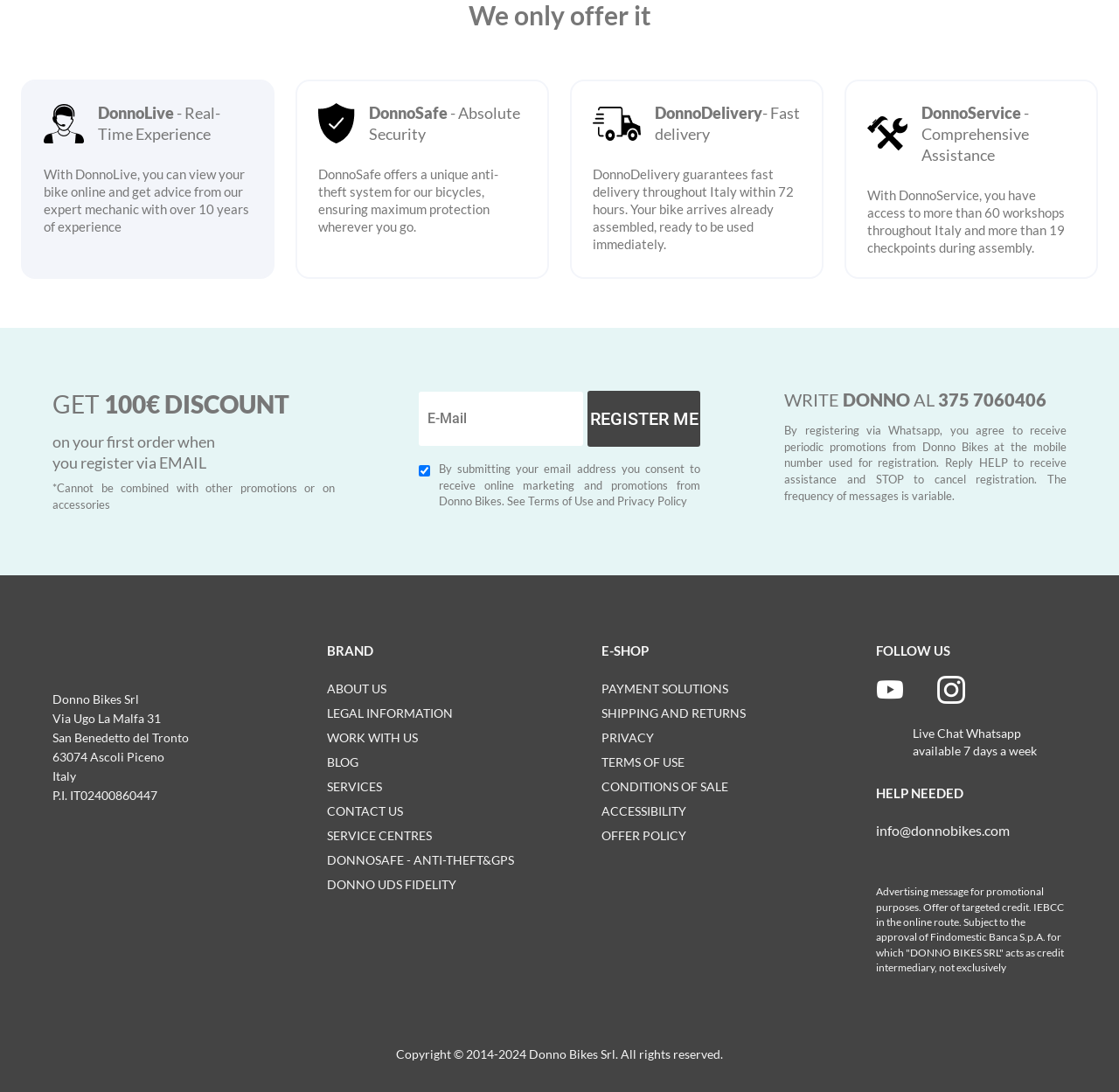Determine the bounding box coordinates for the region that must be clicked to execute the following instruction: "Follow DonnoBikes on YouTube".

[0.783, 0.622, 0.81, 0.638]